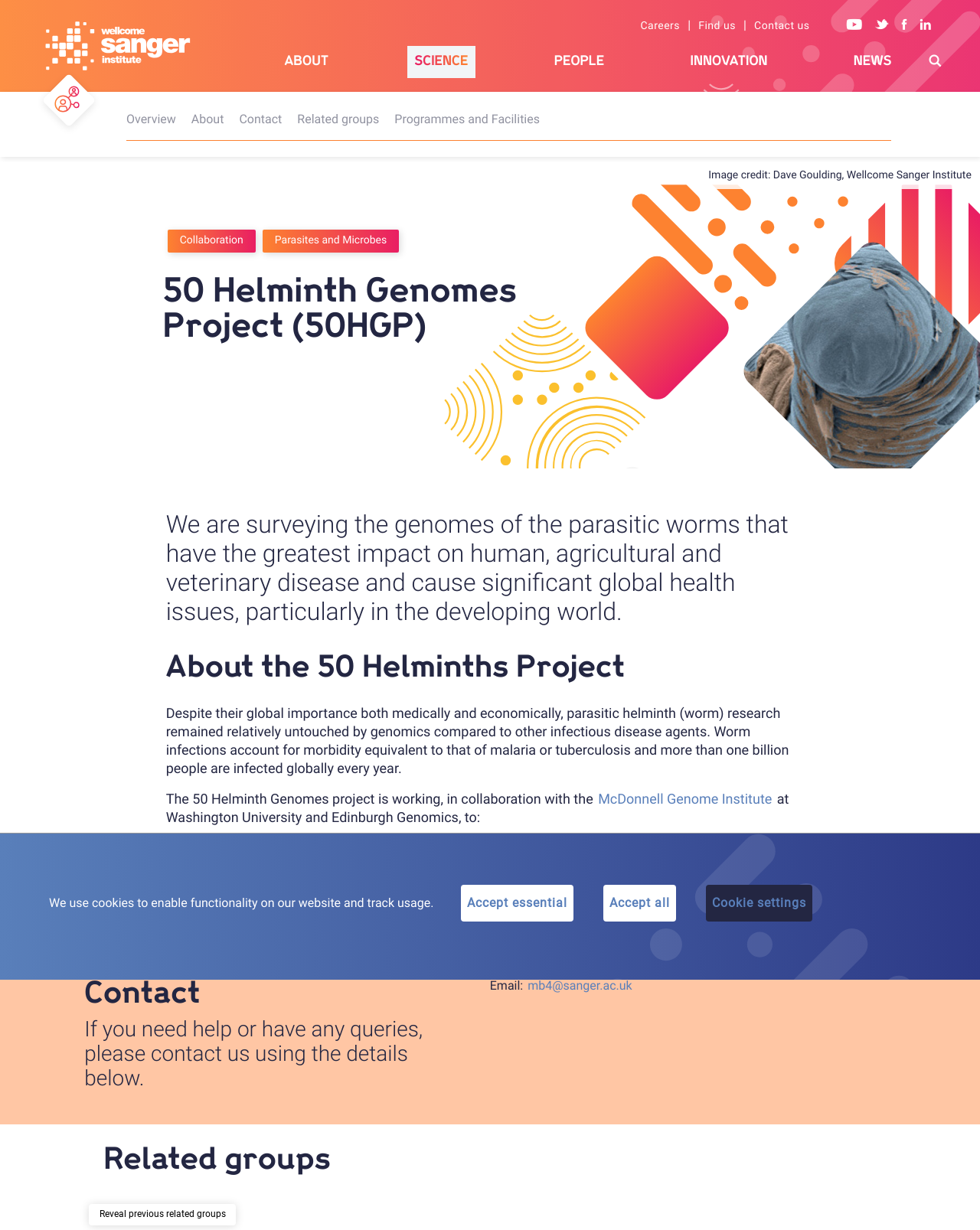Determine the bounding box for the described UI element: "Accept essential".

[0.471, 0.719, 0.585, 0.749]